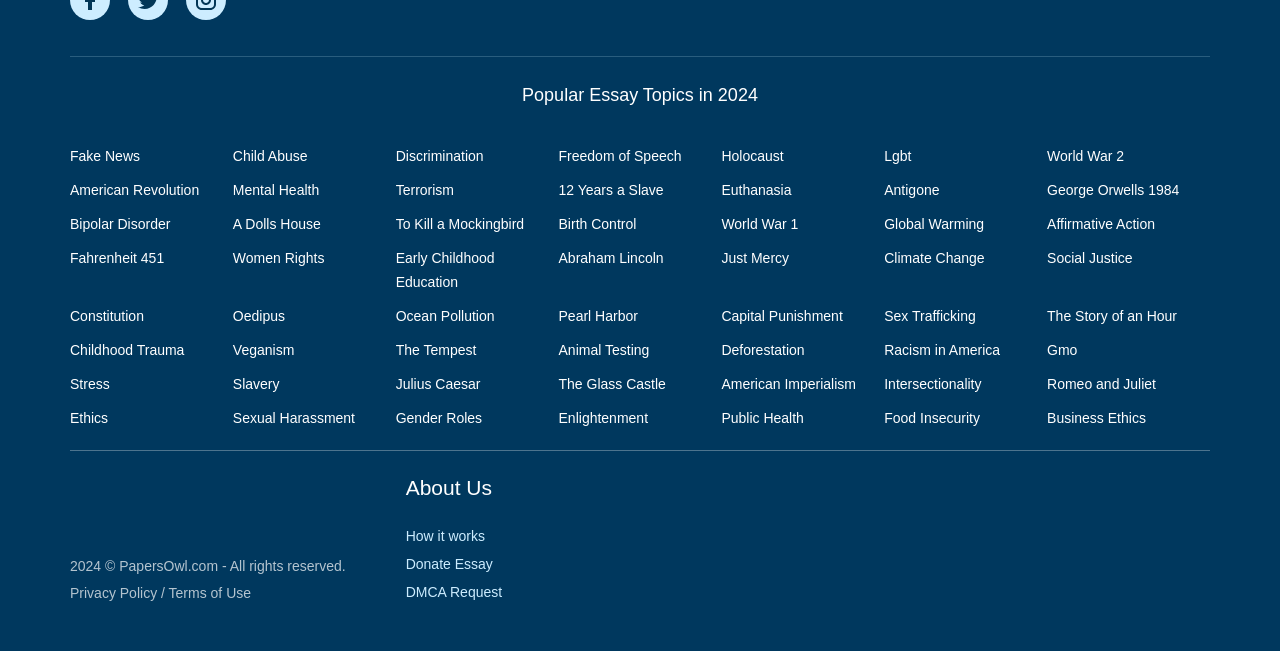Provide the bounding box coordinates for the area that should be clicked to complete the instruction: "Donate an essay".

[0.317, 0.852, 0.392, 0.88]